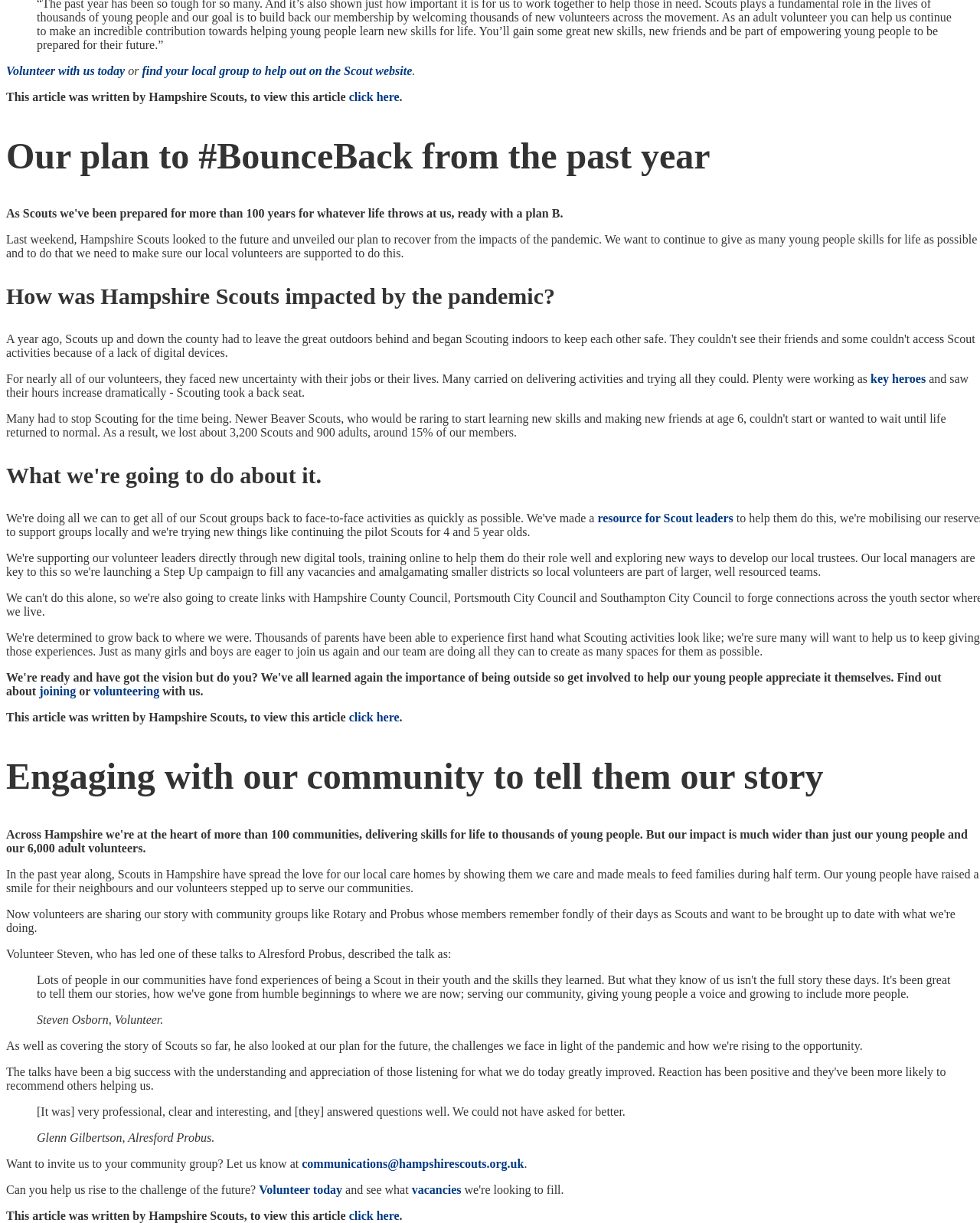Highlight the bounding box of the UI element that corresponds to this description: "Volunteer with us today".

[0.006, 0.052, 0.127, 0.063]